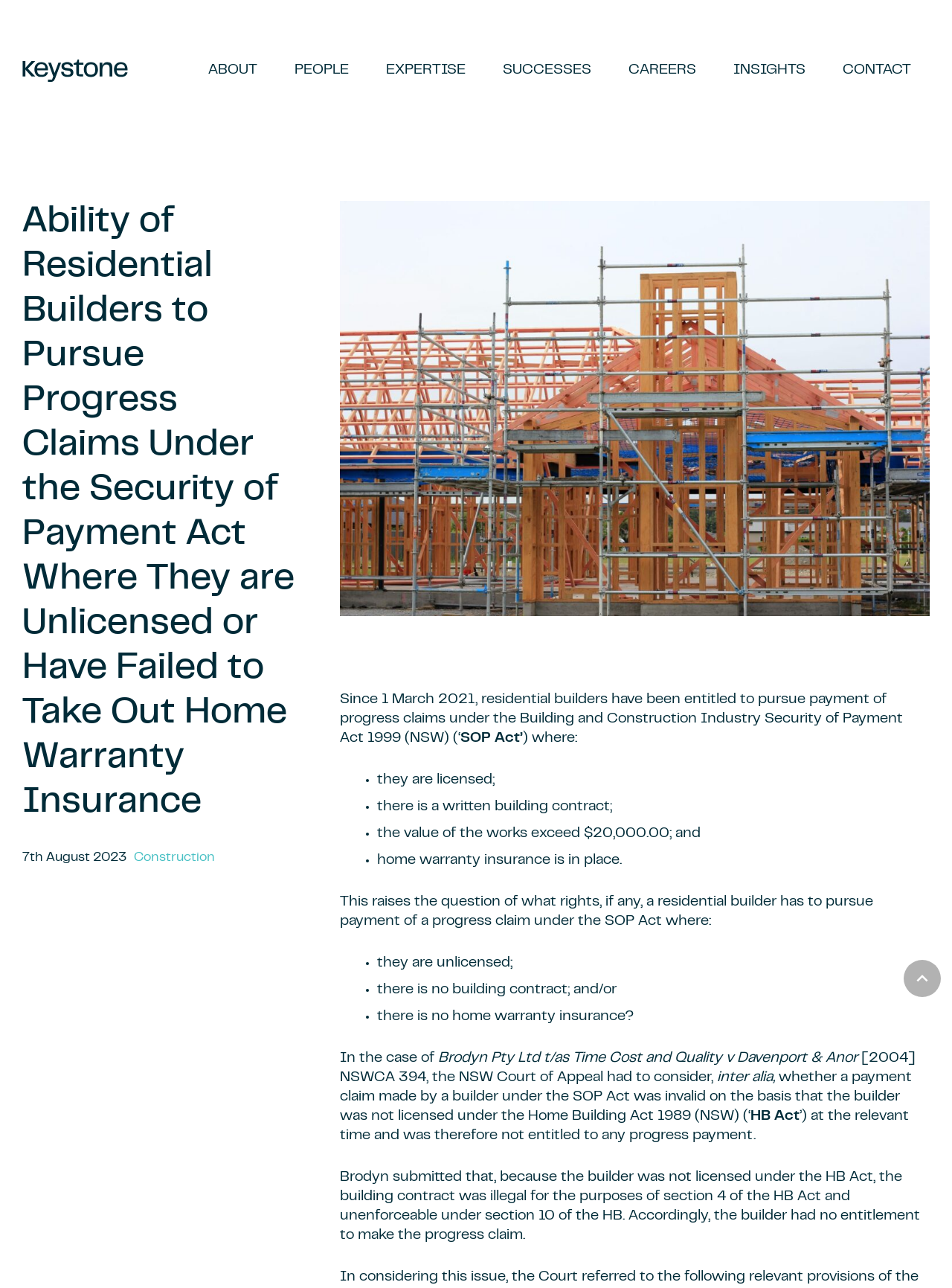Please identify the bounding box coordinates of the clickable area that will allow you to execute the instruction: "Go to the ABOUT page".

[0.199, 0.04, 0.29, 0.069]